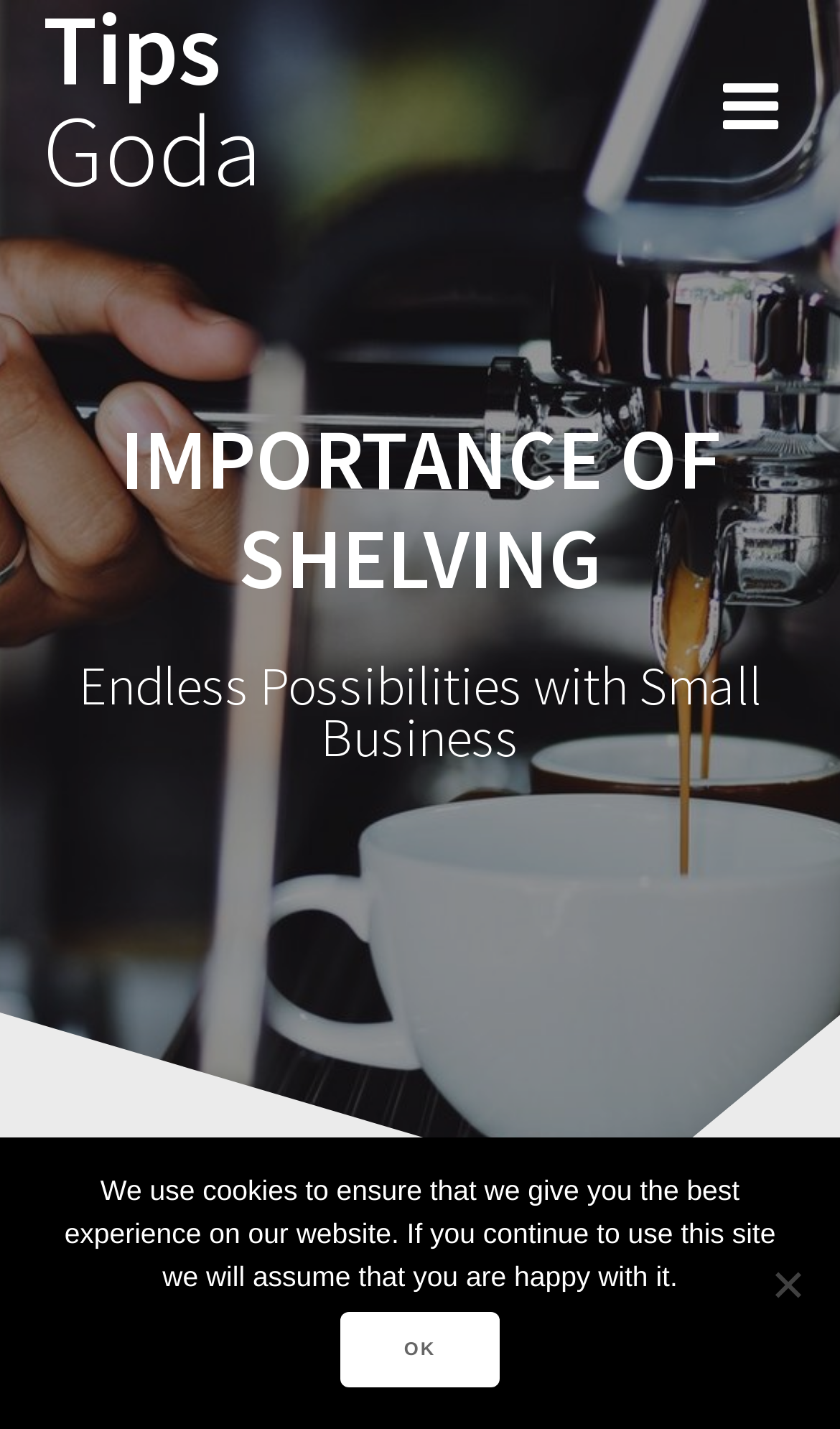Provide the bounding box coordinates for the UI element that is described as: "May 2023".

None